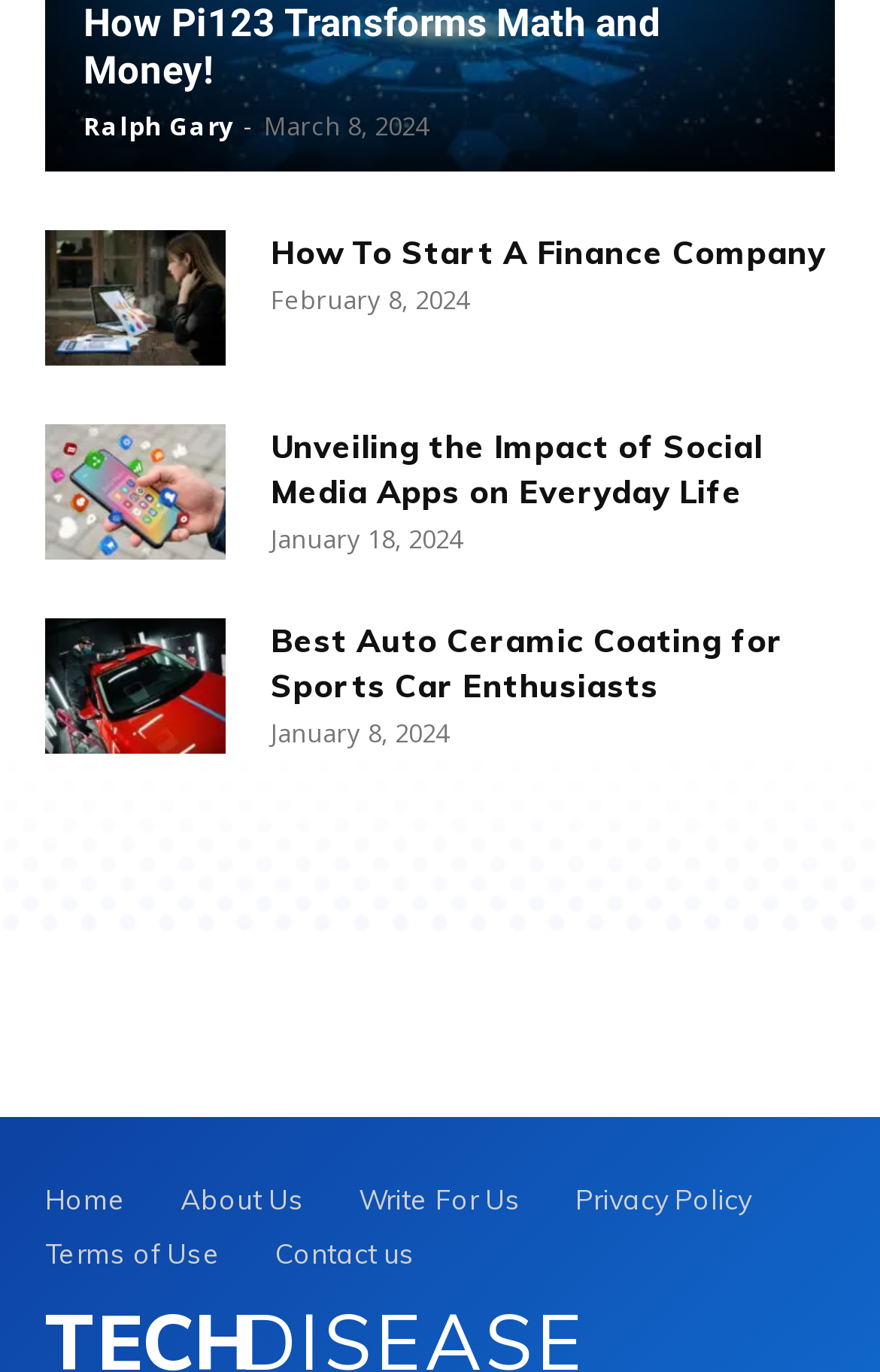Bounding box coordinates are specified in the format (top-left x, top-left y, bottom-right x, bottom-right y). All values are floating point numbers bounded between 0 and 1. Please provide the bounding box coordinate of the region this sentence describes: Terms of Use

[0.051, 0.895, 0.251, 0.935]